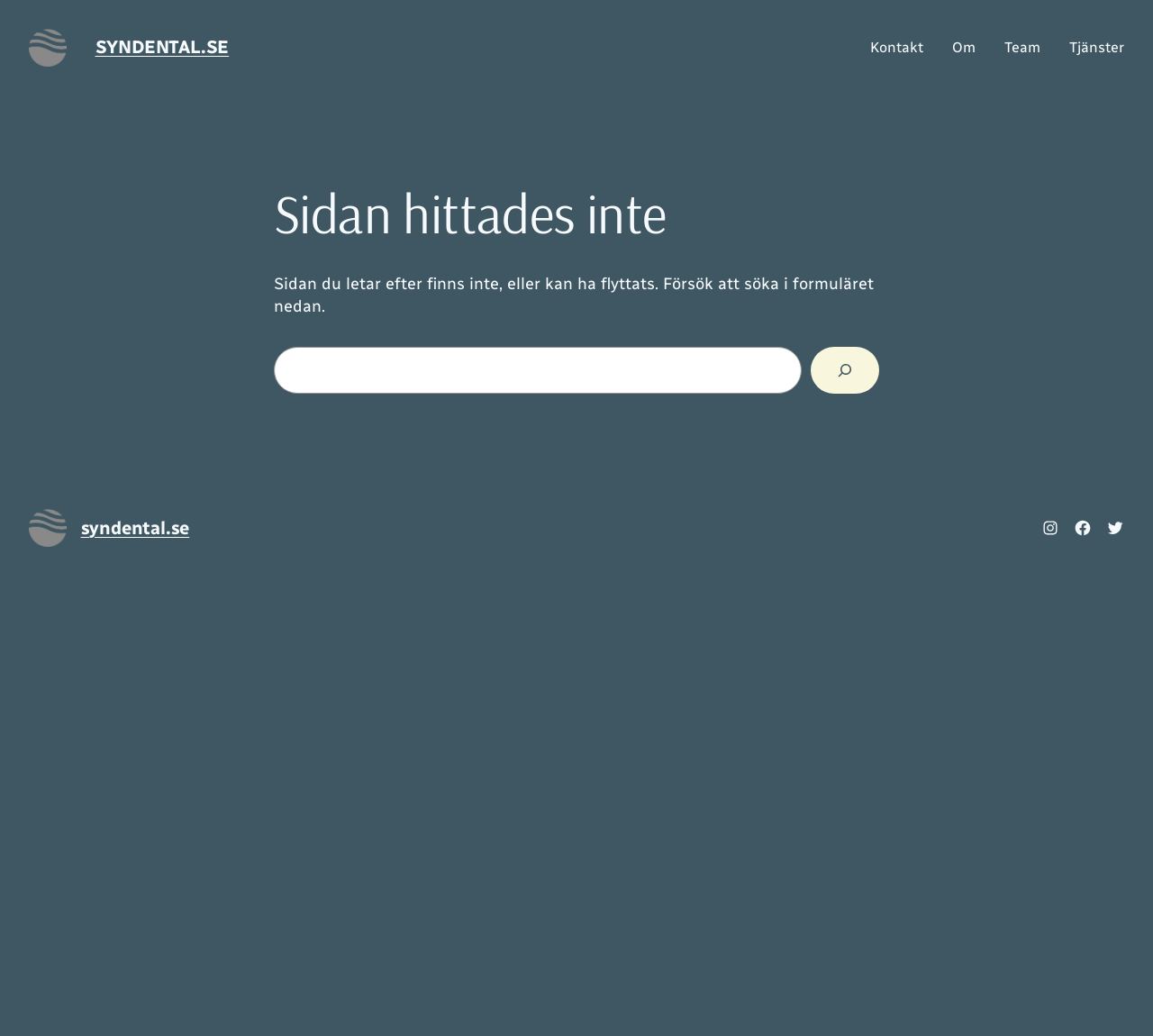Please look at the image and answer the question with a detailed explanation: How many social media links are present at the bottom of the page?

At the bottom of the page, there are three social media links: Instagram, Facebook, and Twitter. These links are located in the contentinfo section of the page.